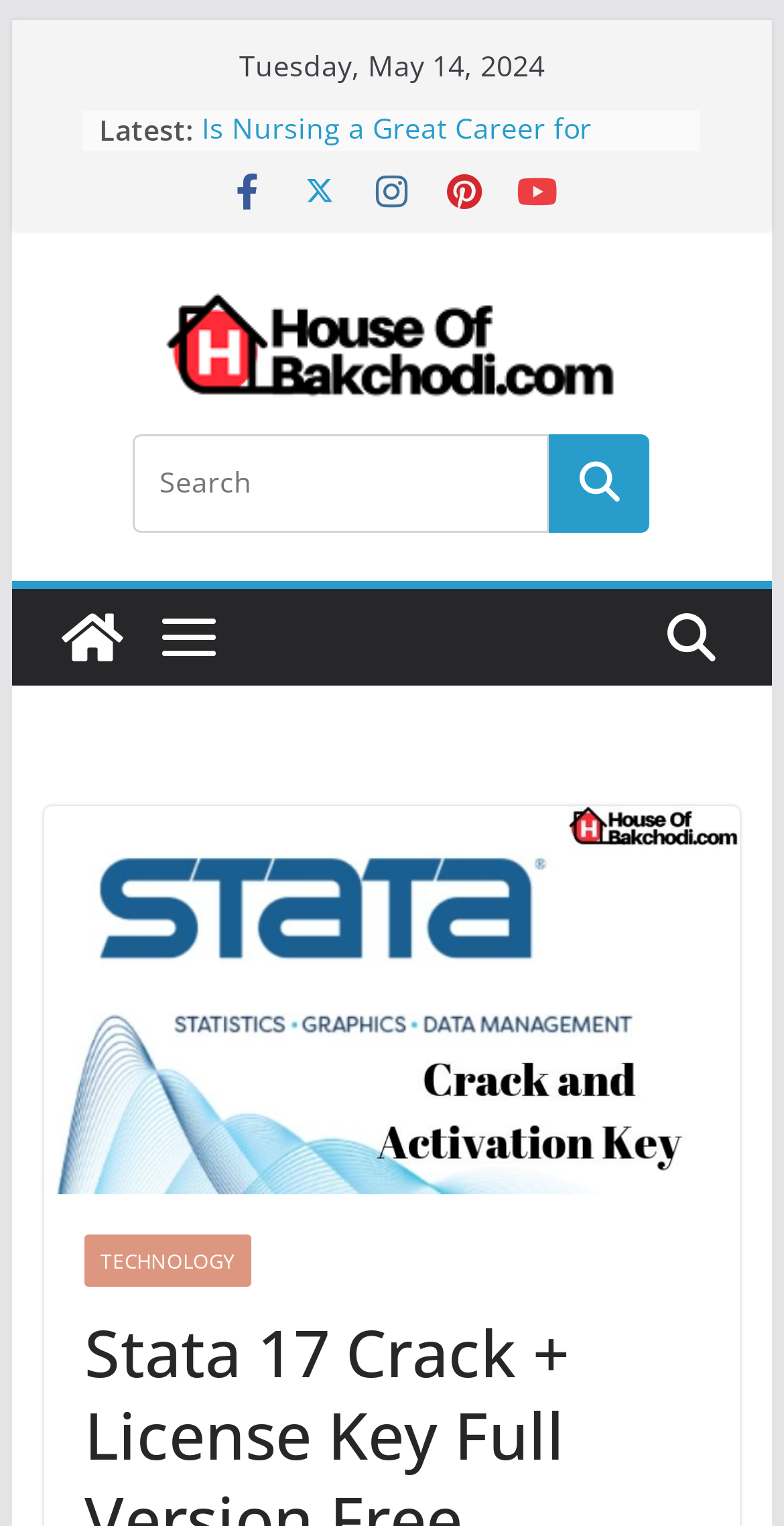Find the bounding box coordinates of the area to click in order to follow the instruction: "Search for something".

[0.17, 0.285, 0.701, 0.349]